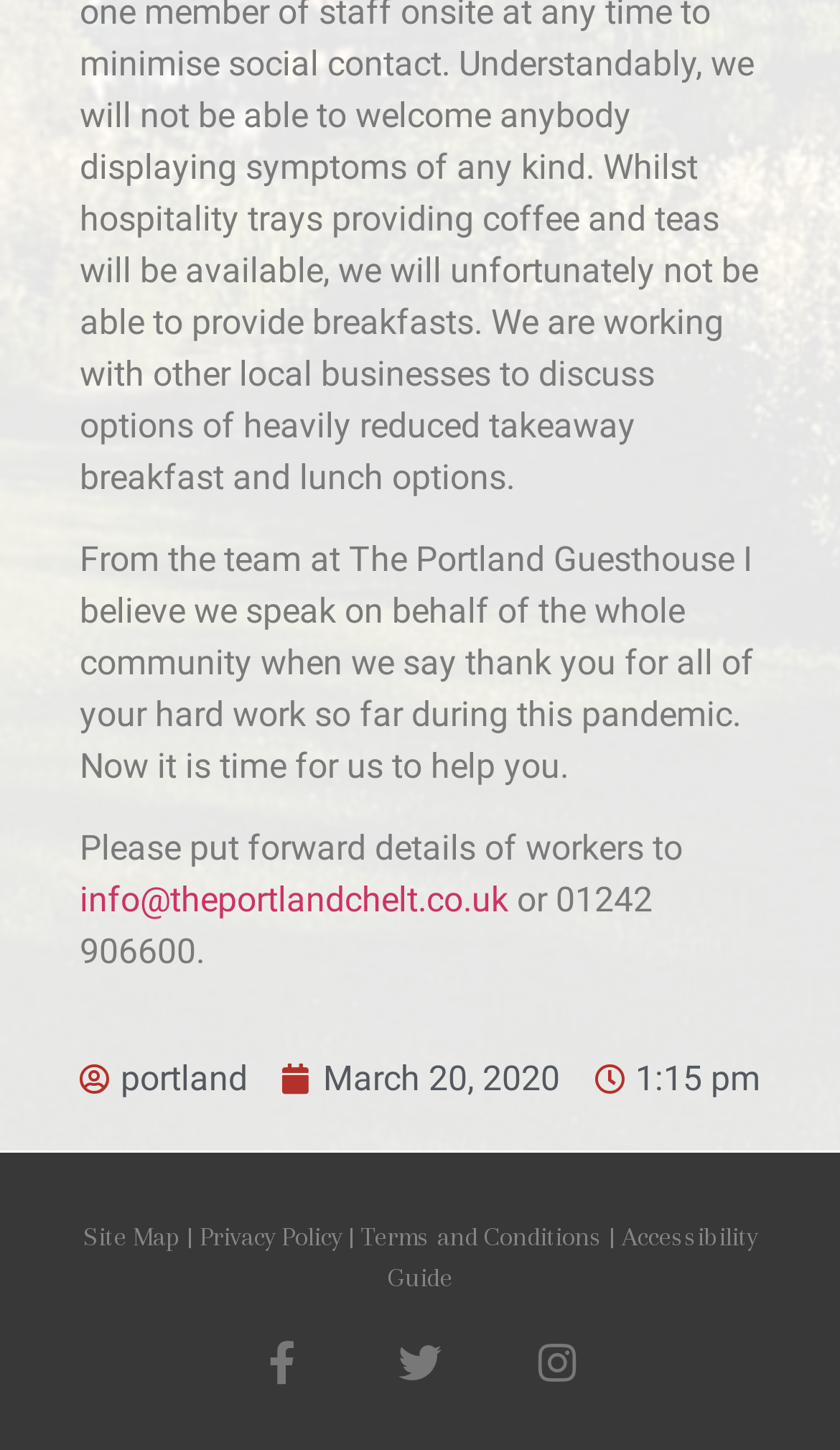Locate the bounding box coordinates of the element that should be clicked to execute the following instruction: "Follow on Facebook".

[0.31, 0.925, 0.362, 0.955]